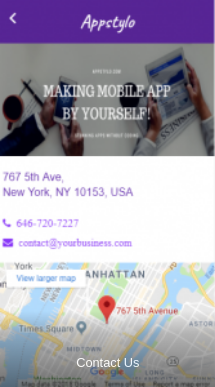Offer a thorough description of the image.

The image showcases a section from the Appstylo website, highlighting essential contact information for users interested in mobile app development. Prominently featured are the address "767 5th Ave, New York, NY 10153, USA," along with a phone number "646-720-7227" and an email address for inquiries. The design emphasizes ease of accessibility, encouraging potential customers to "Contact Us" for further assistance. The background is accented in a vibrant purple, reflecting the brand's identity, while a subtle map image below pinpoints the physical location of the business, reinforcing the offer of personalized support in mobile app creation.